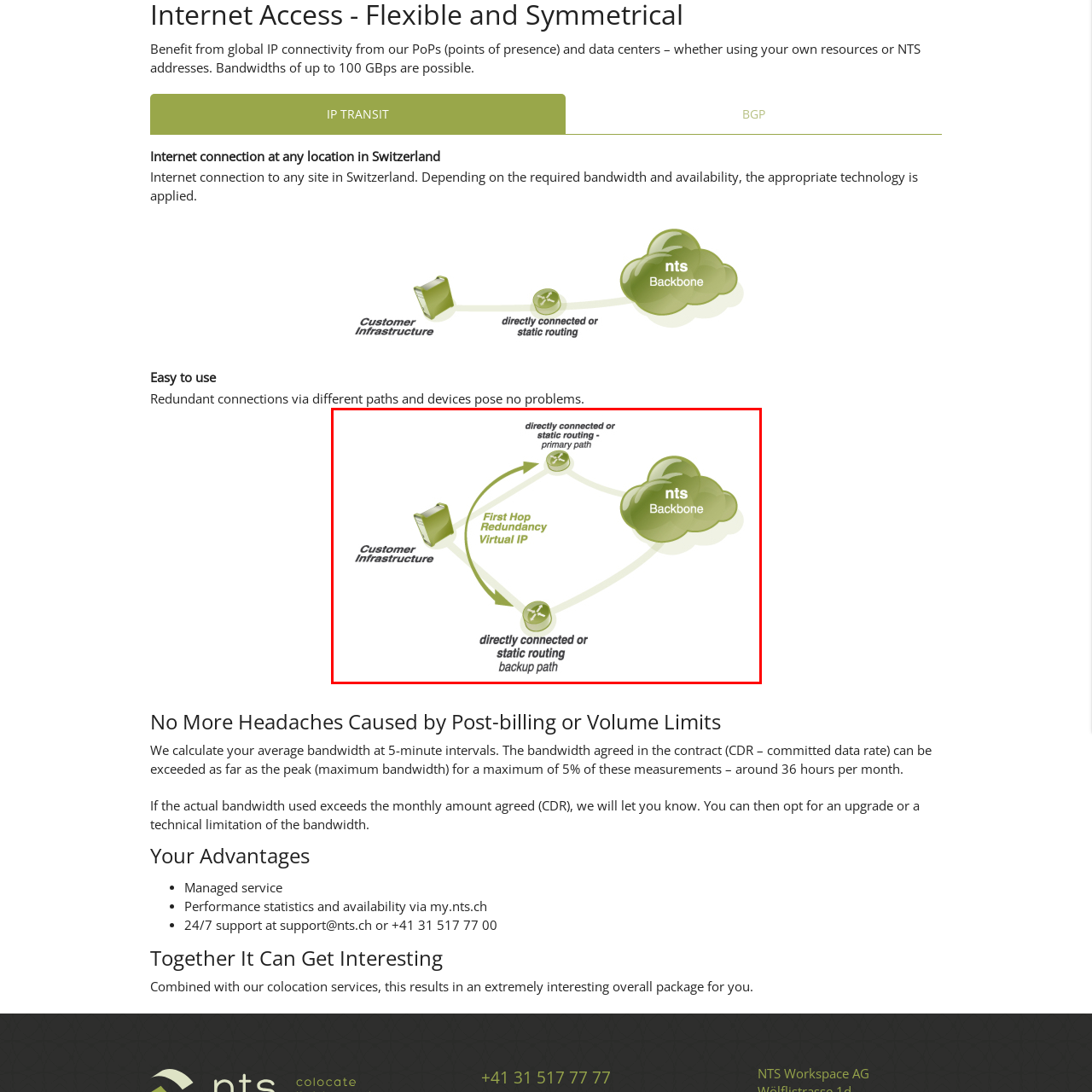Inspect the image contained by the red bounding box and answer the question with a single word or phrase:
What is the purpose of First Hop Redundancy Virtual IP?

Ensuring continuity and availability